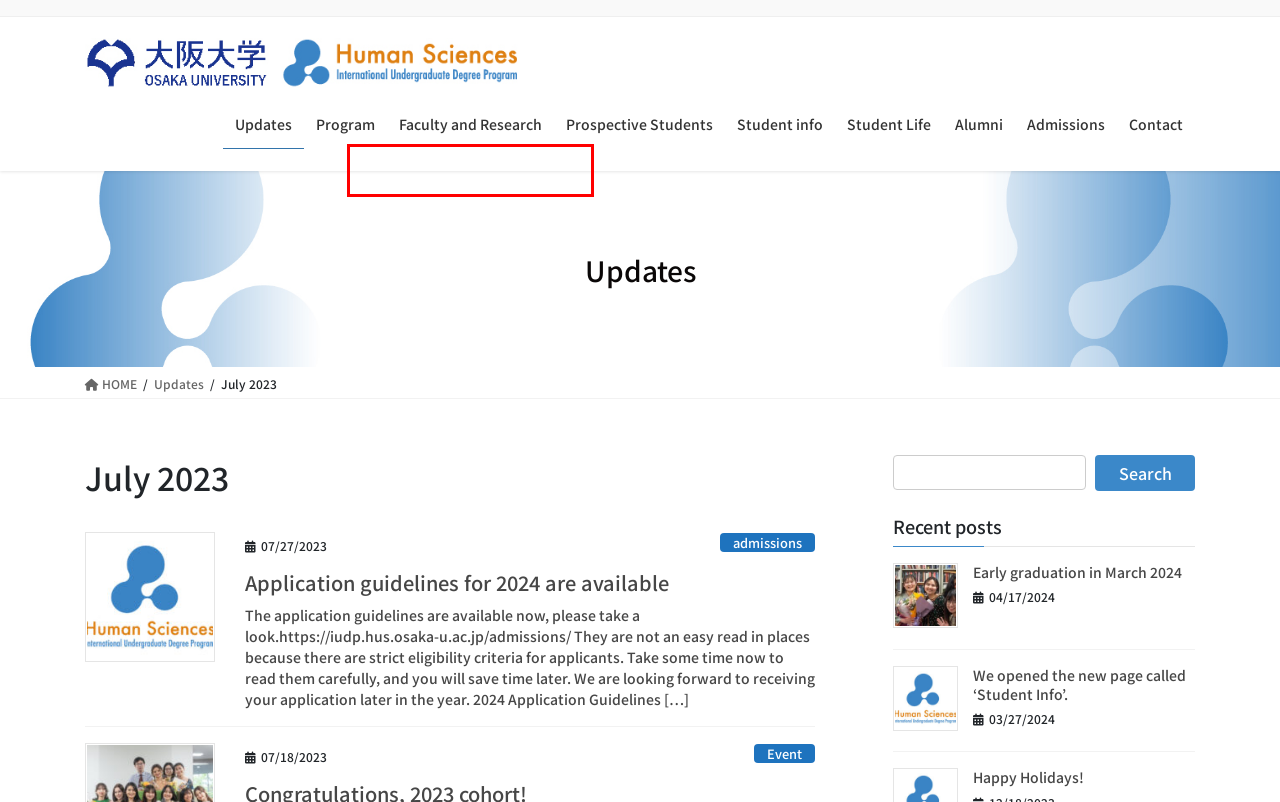Observe the screenshot of a webpage with a red bounding box highlighting an element. Choose the webpage description that accurately reflects the new page after the element within the bounding box is clicked. Here are the candidates:
A. Joseph POZSGAI-ALVAREZ | Faculty and Research | Human Sciences
B. Club teams and student experiences: Yuzuka | Student Life | Human Sciences
C. Student Life | Human Sciences
D. Alumni Stories: Tomoya | Alumni | Human Sciences
E. Christian ETZRODT | Faculty and Research | Human Sciences
F. Early graduation in March 2024 | Human Sciences
G. Multilingual Café in Toyonaka Campus: Mei, Hana, Rezi | Student Life | Human Sciences
H. Dorm and housing information: Sheena | Student Life | Human Sciences

A